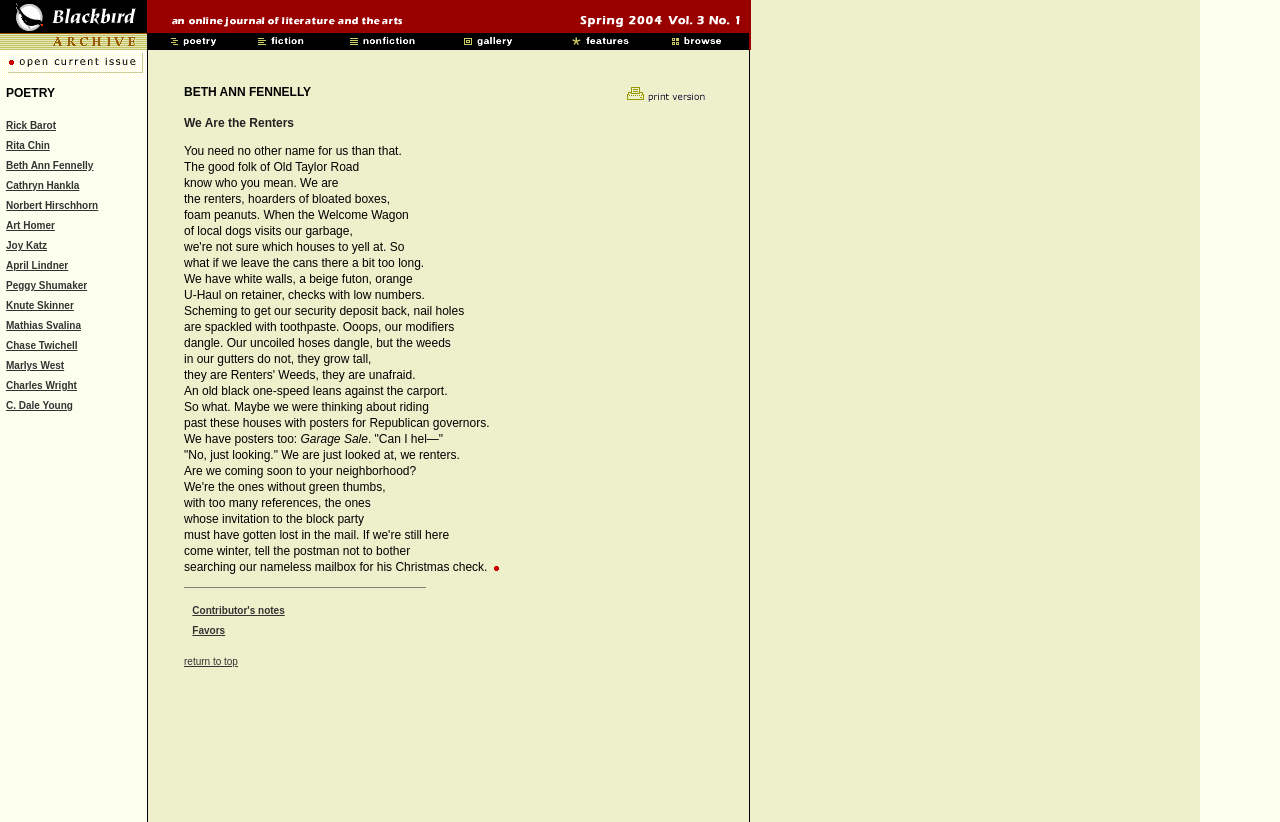Identify the coordinates of the bounding box for the element described below: "Beth Ann Fennelly". Return the coordinates as four float numbers between 0 and 1: [left, top, right, bottom].

[0.005, 0.195, 0.073, 0.208]